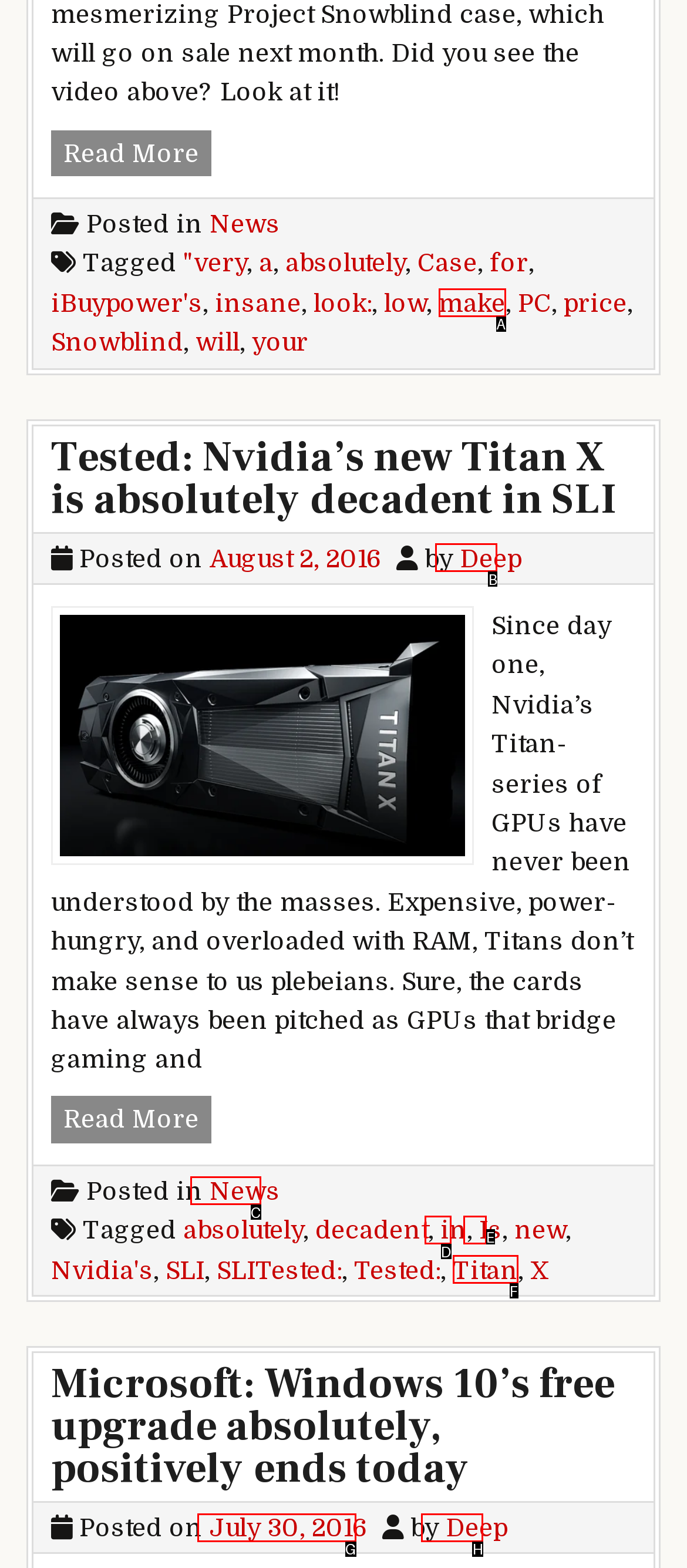Given the element description: July 30, 2016, choose the HTML element that aligns with it. Indicate your choice with the corresponding letter.

G